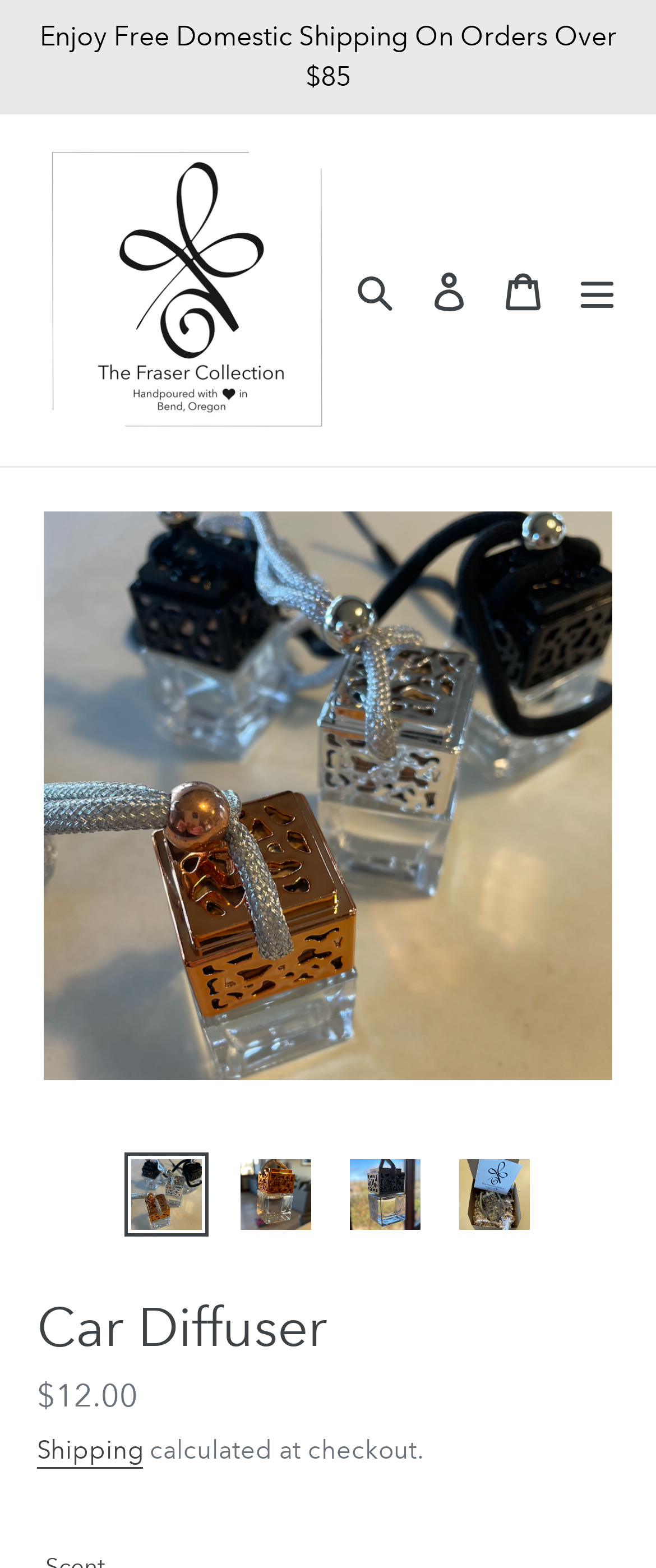Given the element description: "Shipping", predict the bounding box coordinates of the UI element it refers to, using four float numbers between 0 and 1, i.e., [left, top, right, bottom].

[0.056, 0.915, 0.218, 0.937]